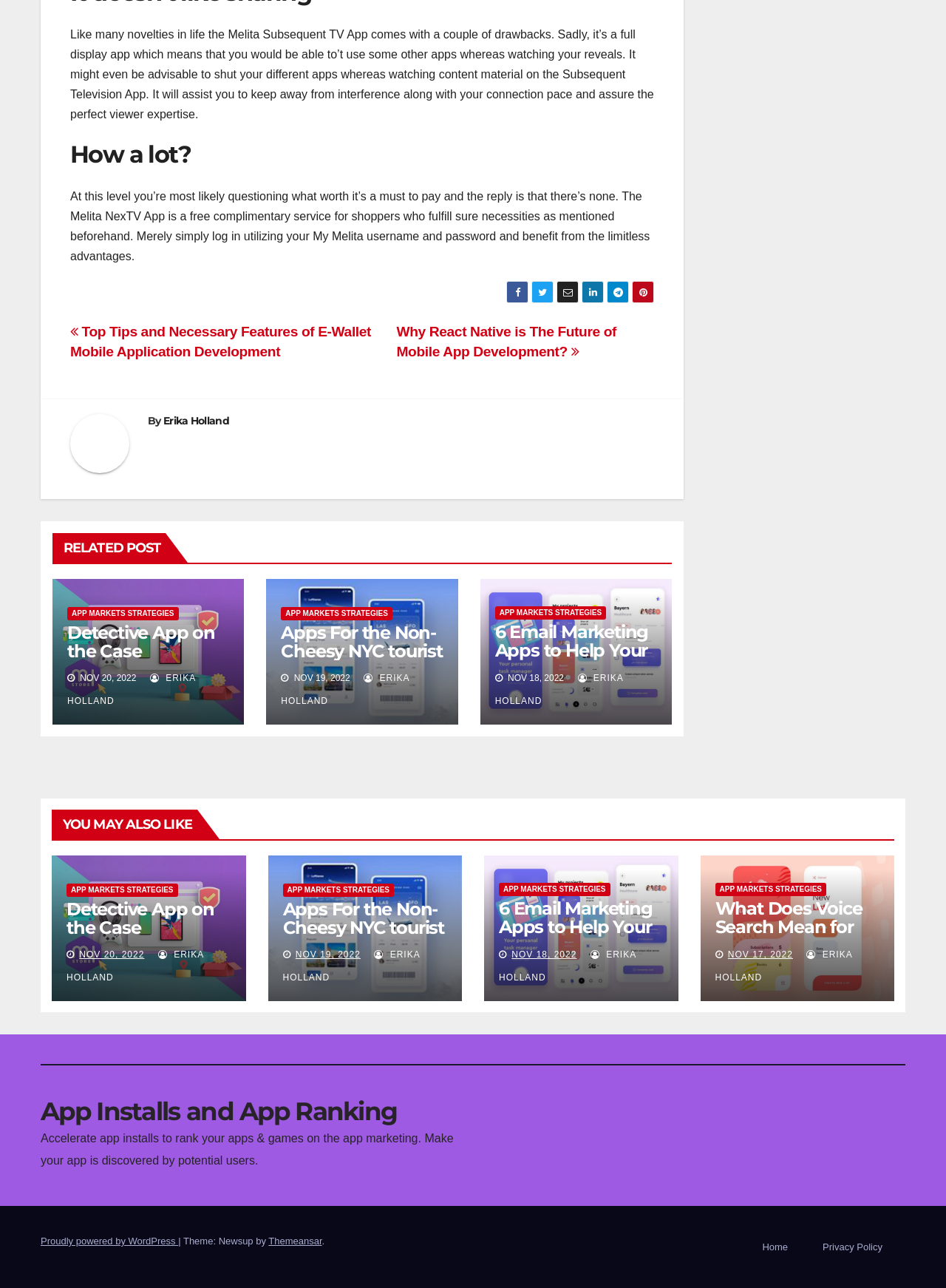Identify the bounding box coordinates for the region of the element that should be clicked to carry out the instruction: "Click on the 'Posts' navigation". The bounding box coordinates should be four float numbers between 0 and 1, i.e., [left, top, right, bottom].

[0.074, 0.245, 0.691, 0.287]